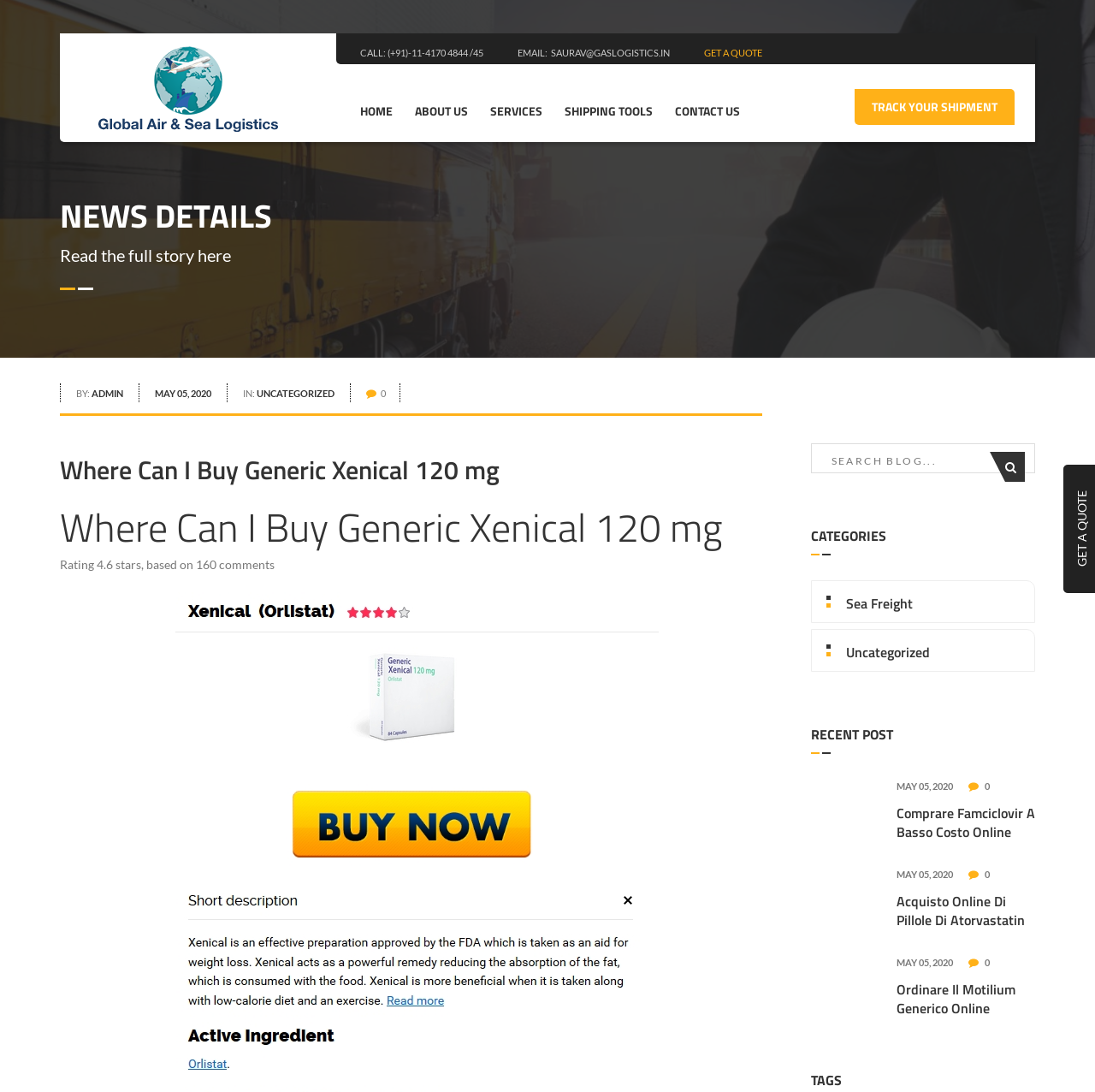What is the category of the post 'Comprare Famciclovir A Basso Costo Online'?
Please answer the question with a detailed and comprehensive explanation.

The category of the post 'Comprare Famciclovir A Basso Costo Online' is located at the bottom of the webpage, under the 'RECENT POST' section. It is categorized as 'Uncategorized'.